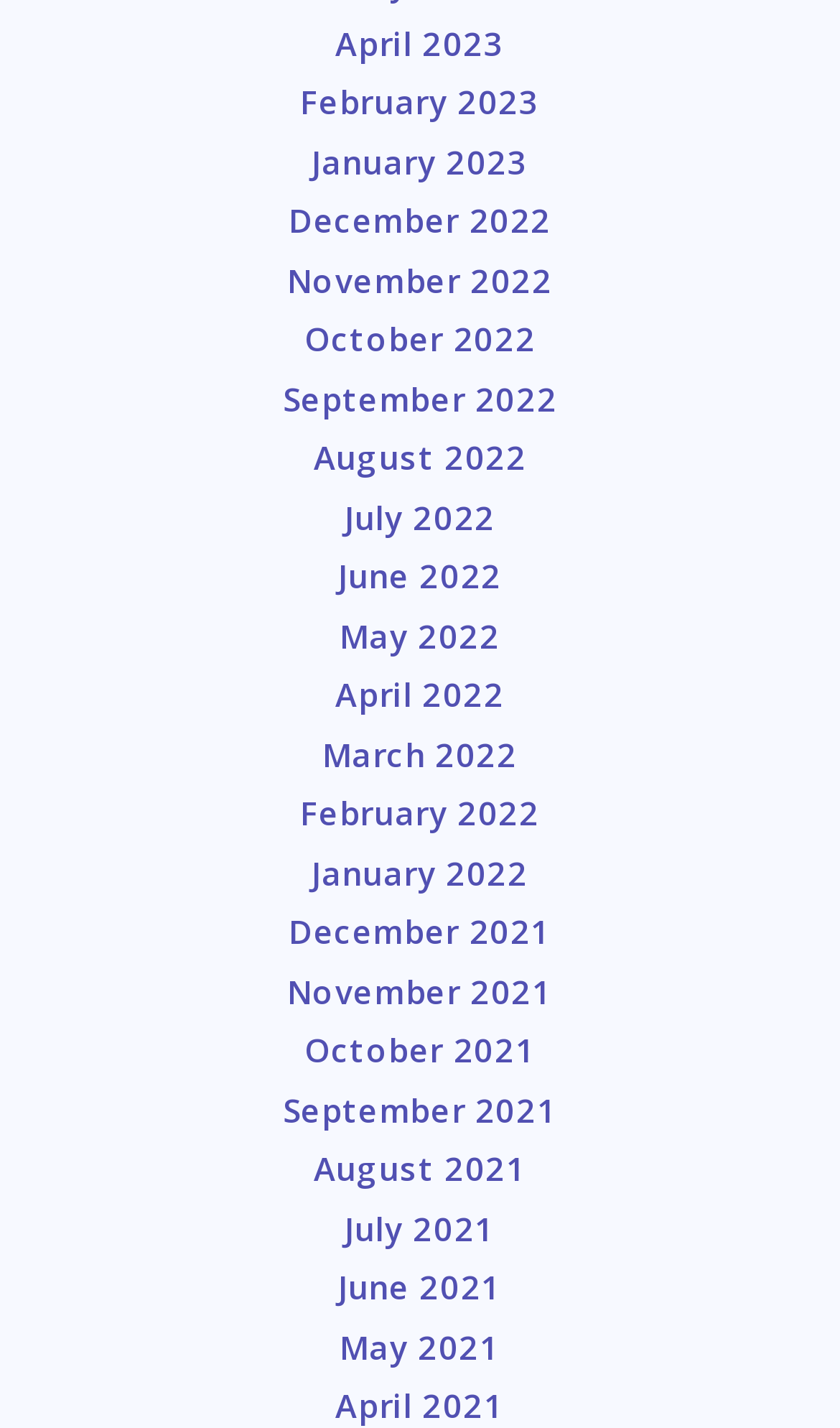Provide the bounding box coordinates of the HTML element this sentence describes: "June 2021".

[0.403, 0.886, 0.597, 0.916]